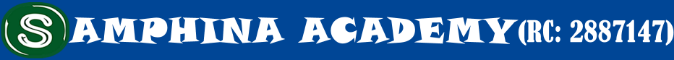Compose an extensive description of the image.

The image prominently features the text "SAMPHINA ACADEMY" in a bold, decorative font against a bright blue background, which enhances its visibility and appeal. The logo includes a stylized letter "S" in a green circular design, symbolizing the academy's identity. Below the name, the registration code "(RC: 2887147)" is presented, indicating the official registration of the institution. This visual representation effectively communicates the academy's commitment to education and its established status in the academic landscape.